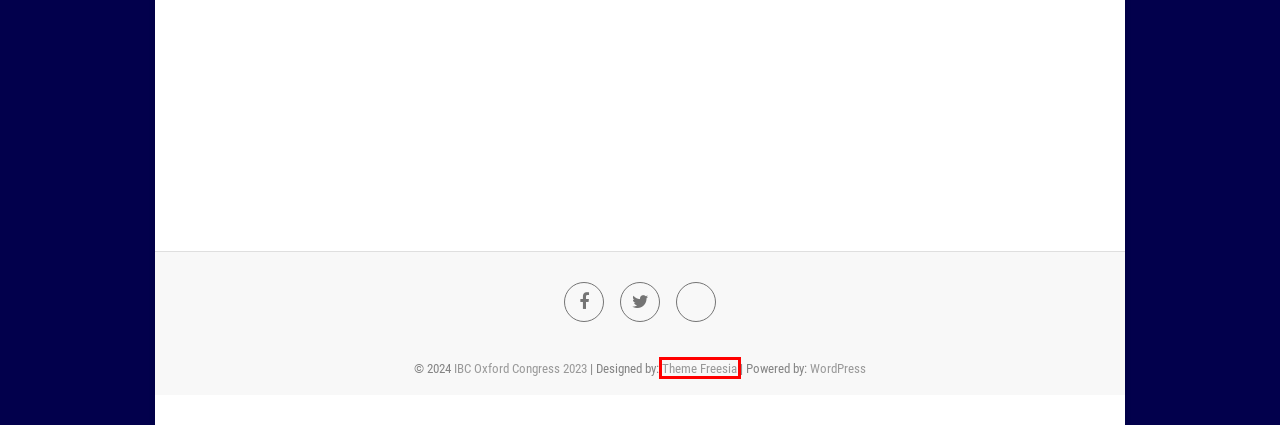You are provided with a screenshot of a webpage that includes a red rectangle bounding box. Please choose the most appropriate webpage description that matches the new webpage after clicking the element within the red bounding box. Here are the candidates:
A. Accommodation | IBC
B. IBC Oxford 2023 Organizing Committee | IBC
C. Blog Tool, Publishing Platform, and CMS – WordPress.org
D. Free  Premium Responsive WordPress Themes/Plugins at Theme Freesia
E. IBC World Congress 2023
F. Congress Partners | IBC
G. Congress Sponsors | IBC
H. IBC 2022 | IBC Oxford Congress 2023

D